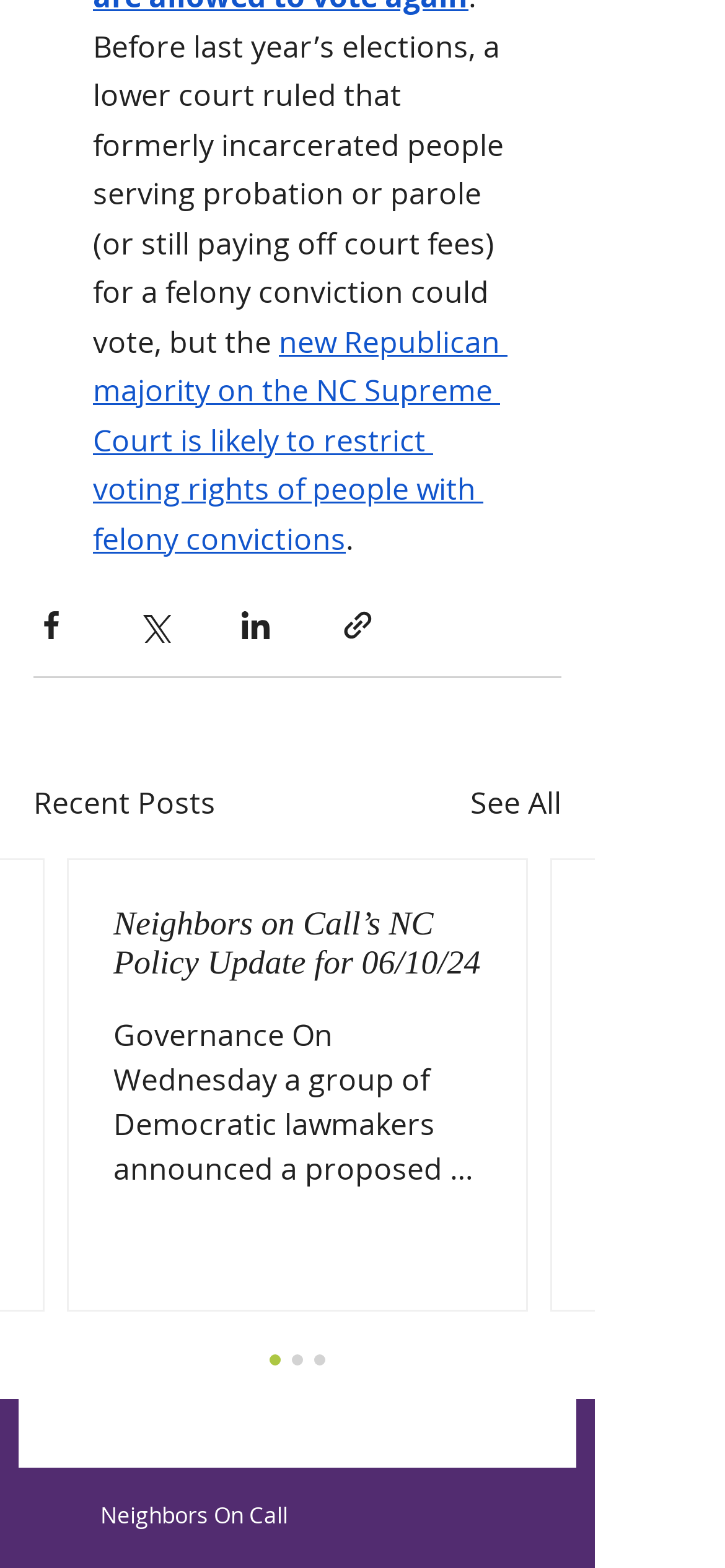Please study the image and answer the question comprehensively:
What is the title of the latest article?

I looked at the article section and found the latest article with the title 'Neighbors on Call’s NC Policy Update for 06/10/24'.